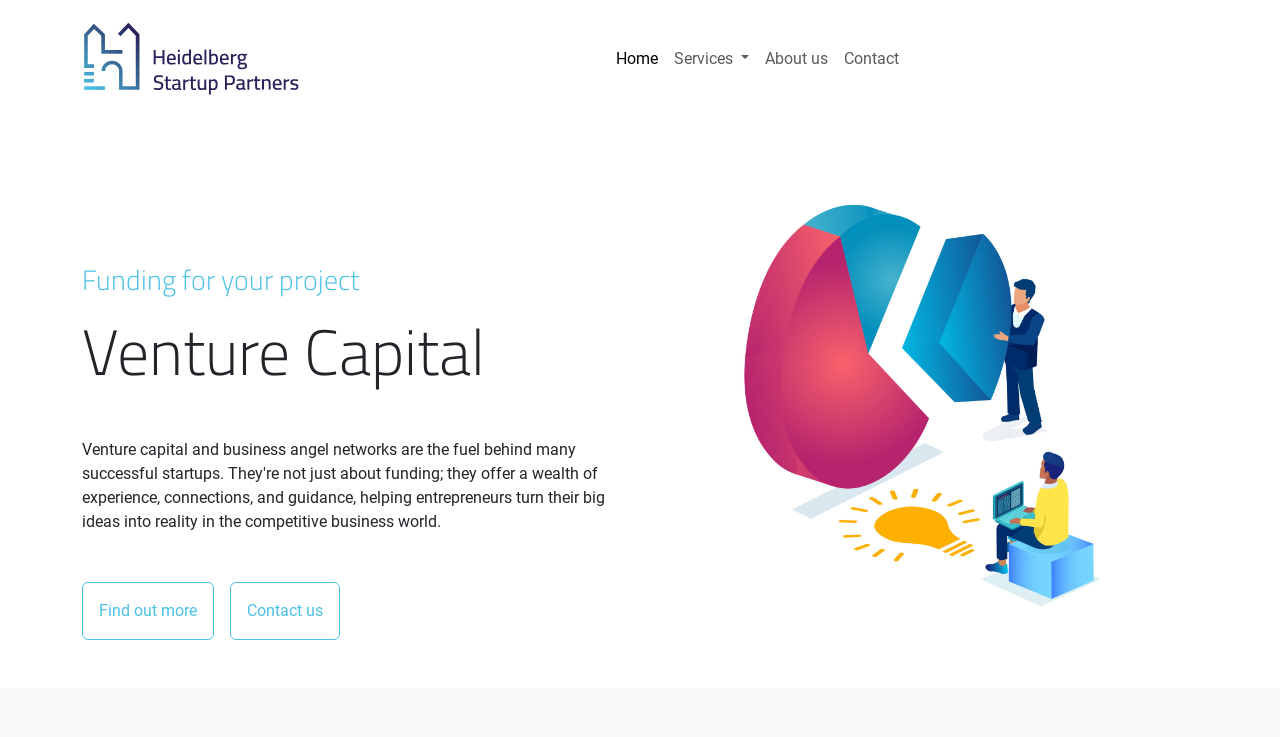Use a single word or phrase to answer the question:
What is the topic of the main image on the webpage?

Venture Capital